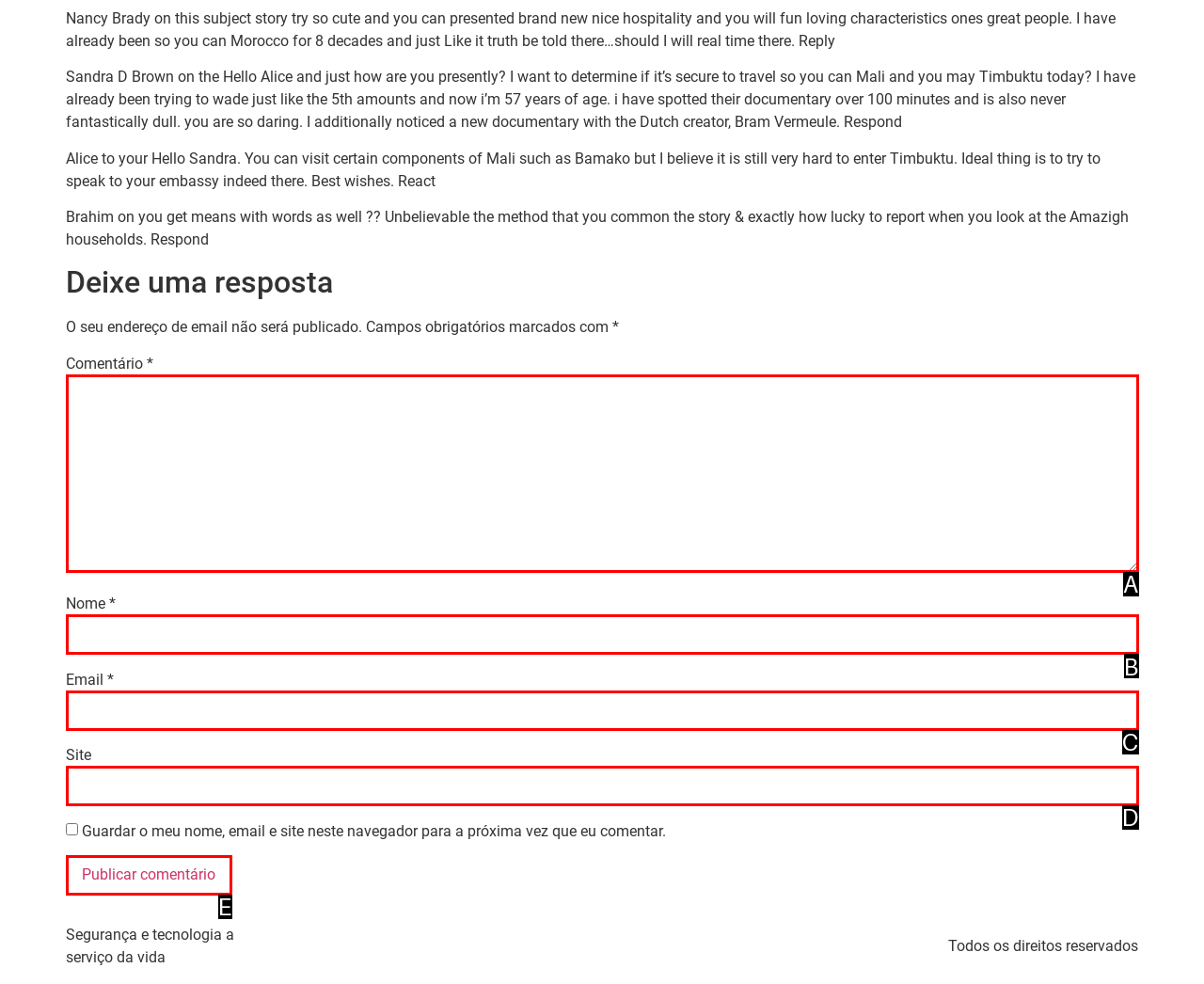Match the option to the description: Back to Library Homepage
State the letter of the correct option from the available choices.

None